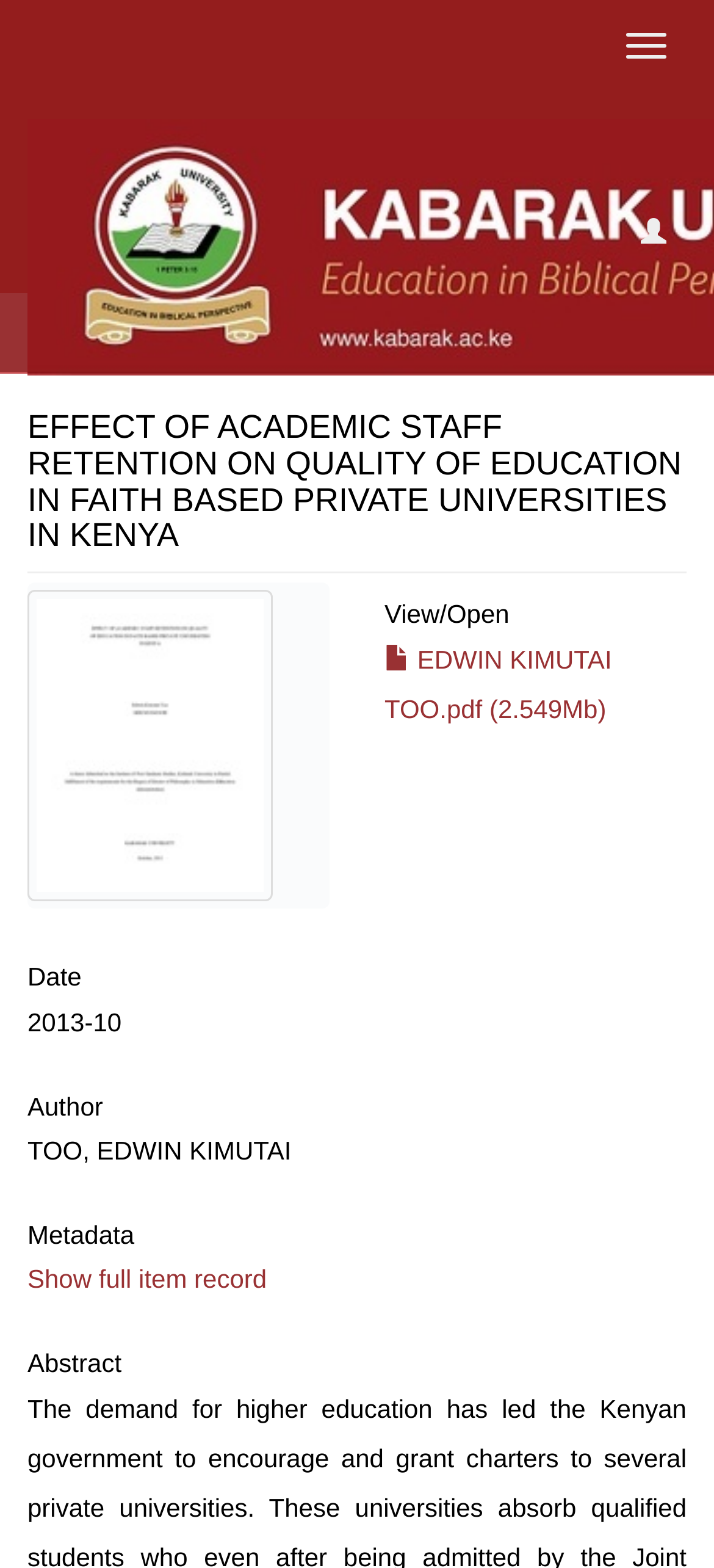What is the author's name?
Examine the webpage screenshot and provide an in-depth answer to the question.

I found this information by looking at the 'Author' heading and the corresponding static text 'TOO, EDWIN KIMUTAI'.